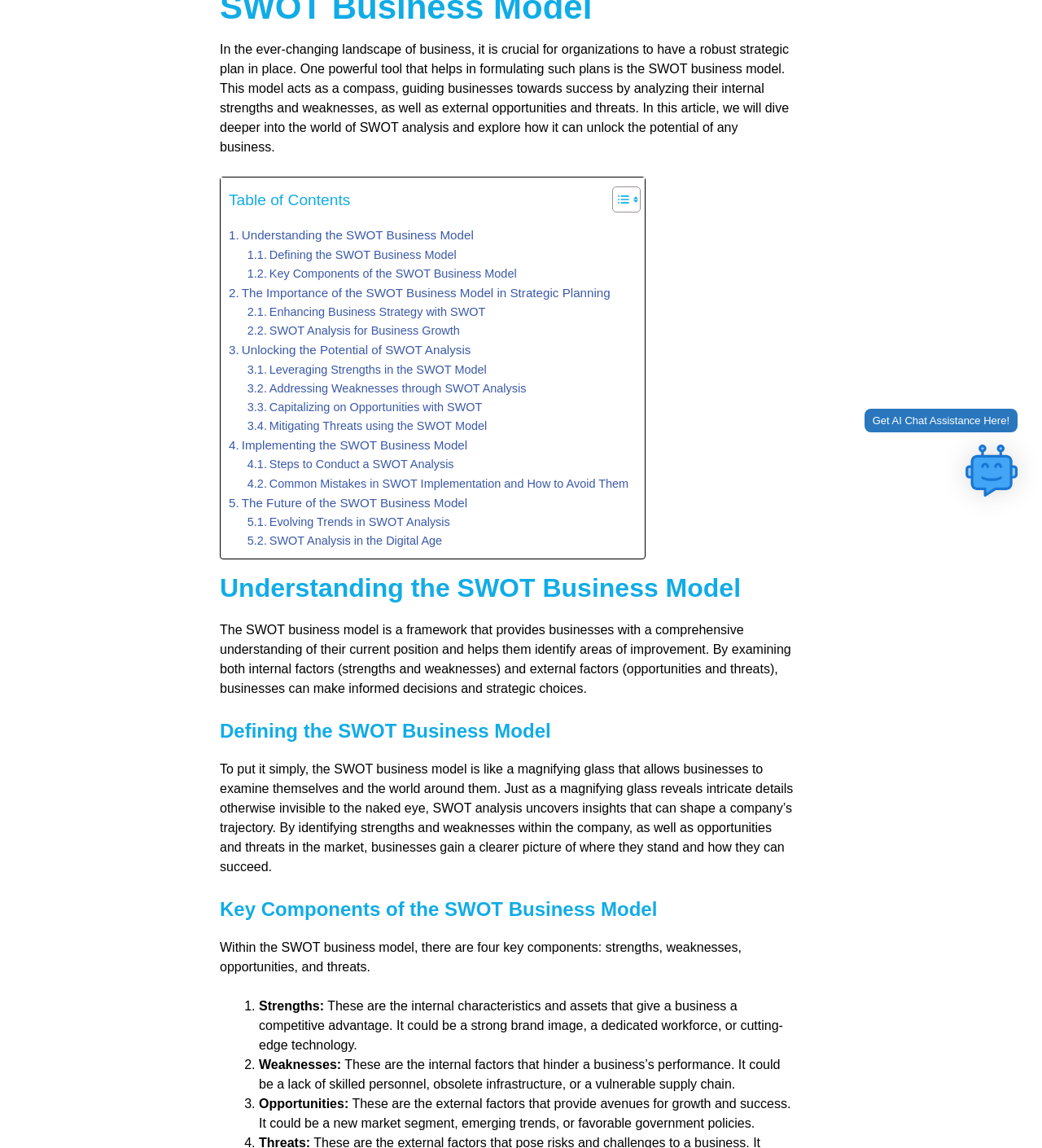Given the element description Addressing Weaknesses through SWOT Analysis, specify the bounding box coordinates of the corresponding UI element in the format (top-left x, top-left y, bottom-right x, bottom-right y). All values must be between 0 and 1.

[0.237, 0.33, 0.505, 0.347]